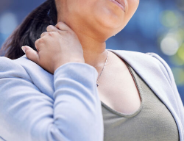Give an elaborate caption for the image.

The image depicts a woman experiencing neck discomfort, with one hand placed on her neck as she looks contemplative. She is dressed in a light grey blazer over a green top, suggesting a blend of professionalism and casual comfort. Her expression conveys a sense of concern or discomfort, possibly related to muscular tension or strain. This imagery aligns with discussions around myotherapy, a therapy that can effectively manage discomfort, as mentioned in the context of treating conditions like tennis and golfer’s elbow. Myotherapy employs various techniques, including massage and stretching exercises, to alleviate pain and improve recovery.